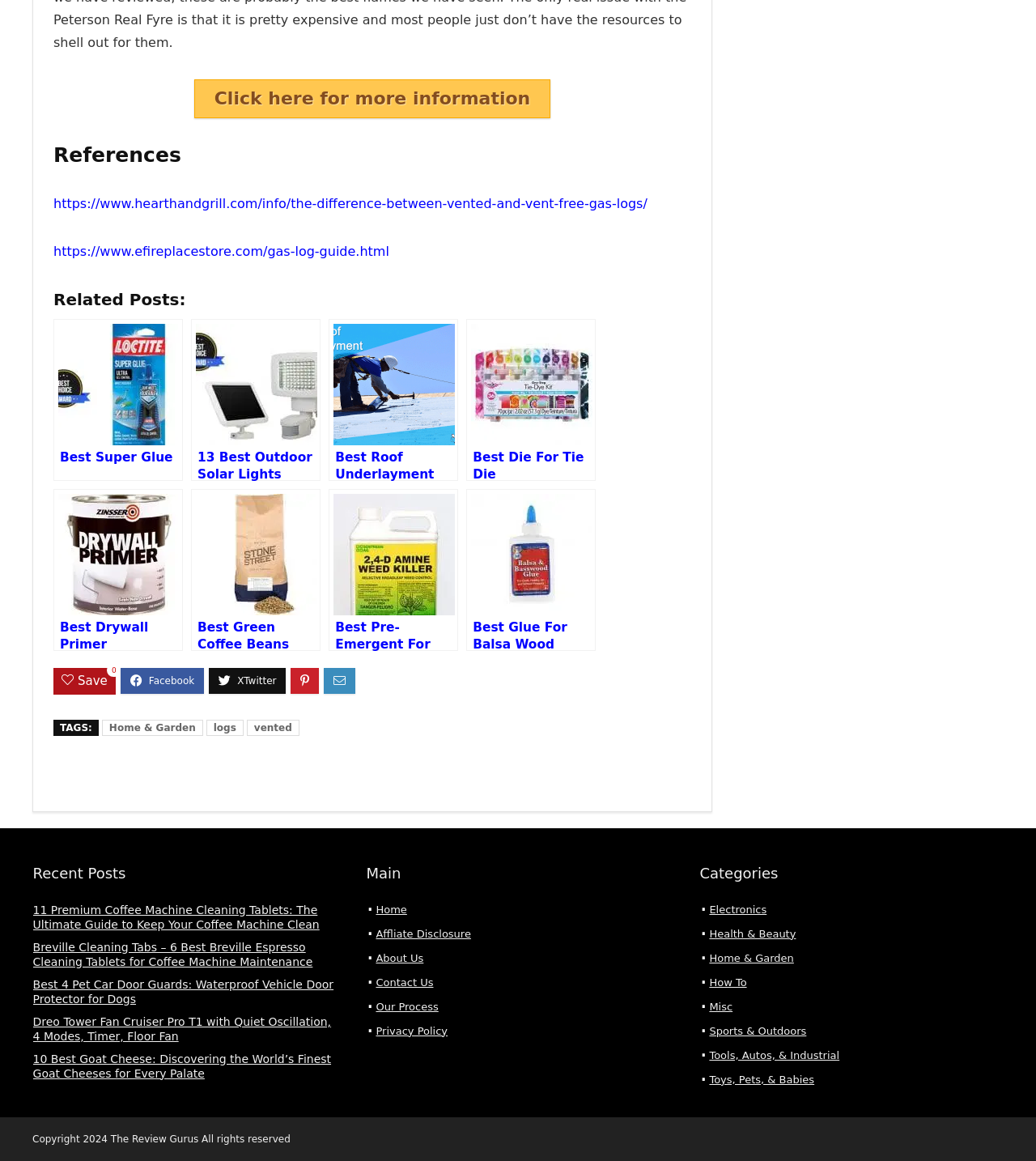How many recent posts are listed on the webpage?
Please answer the question with a single word or phrase, referencing the image.

5